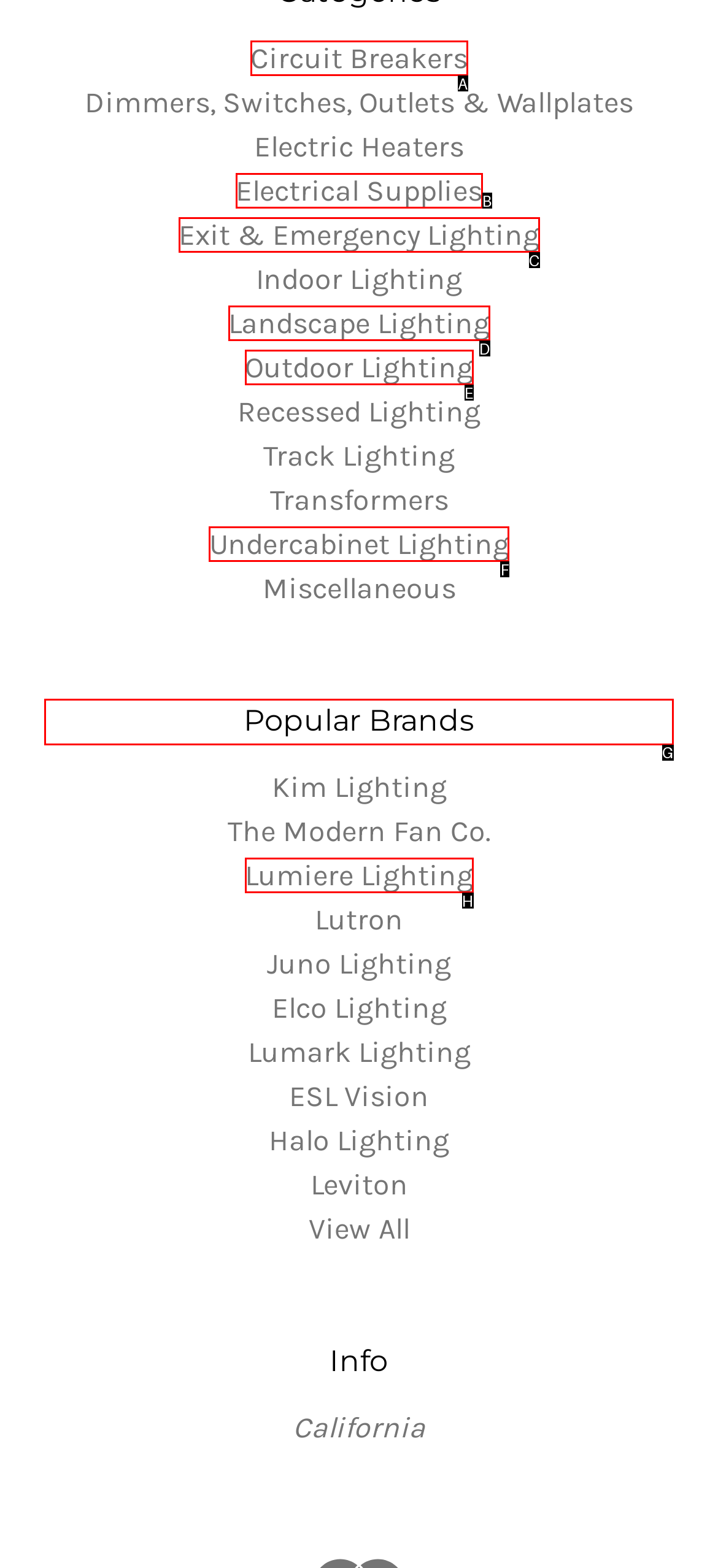To achieve the task: View Popular Brands, indicate the letter of the correct choice from the provided options.

G